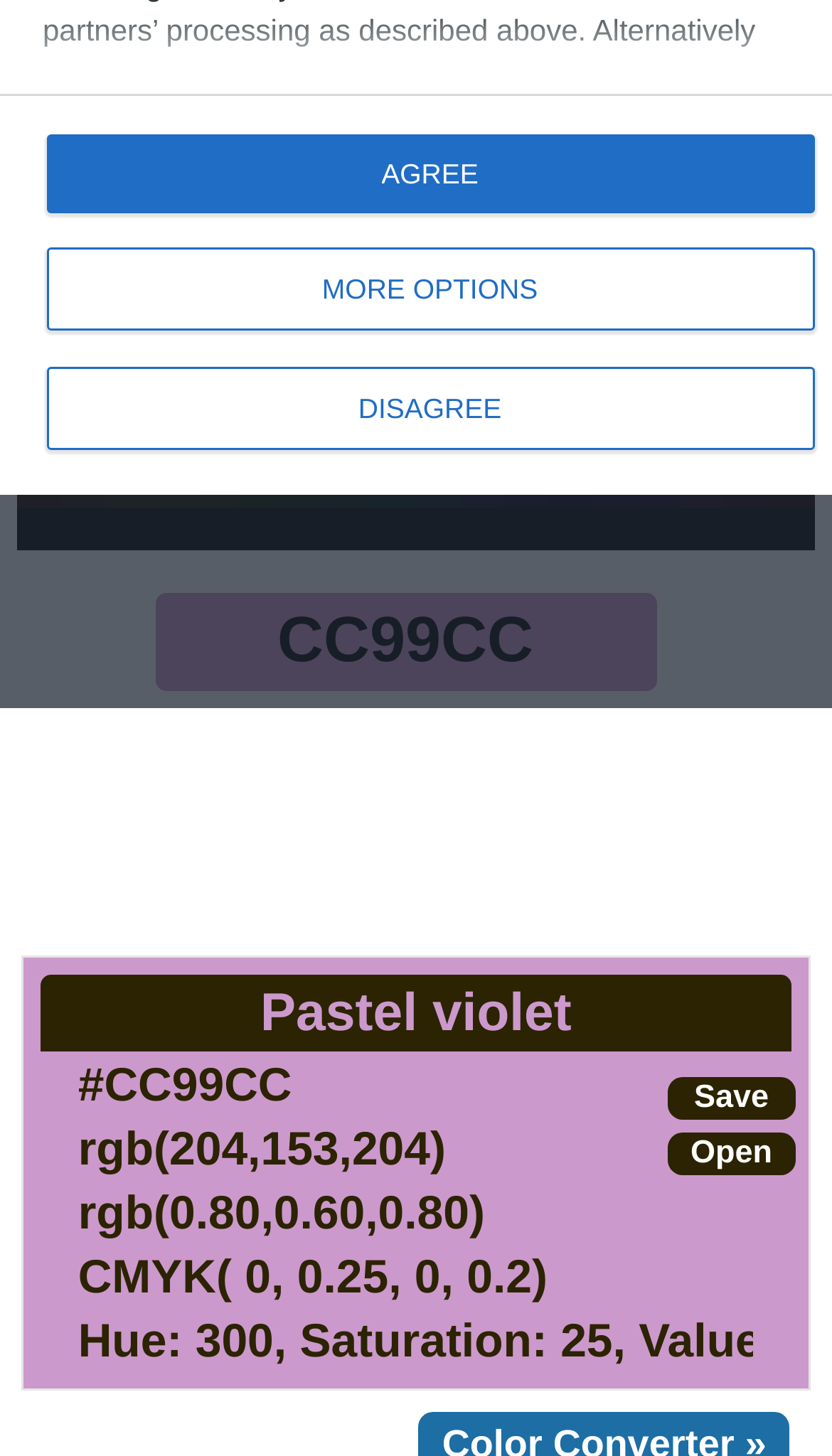Find and provide the bounding box coordinates for the UI element described here: "Midnight green (eagle green)#00404Drgb(0,64,77)". The coordinates should be given as four float numbers between 0 and 1: [left, top, right, bottom].

[0.499, 0.261, 0.553, 0.29]